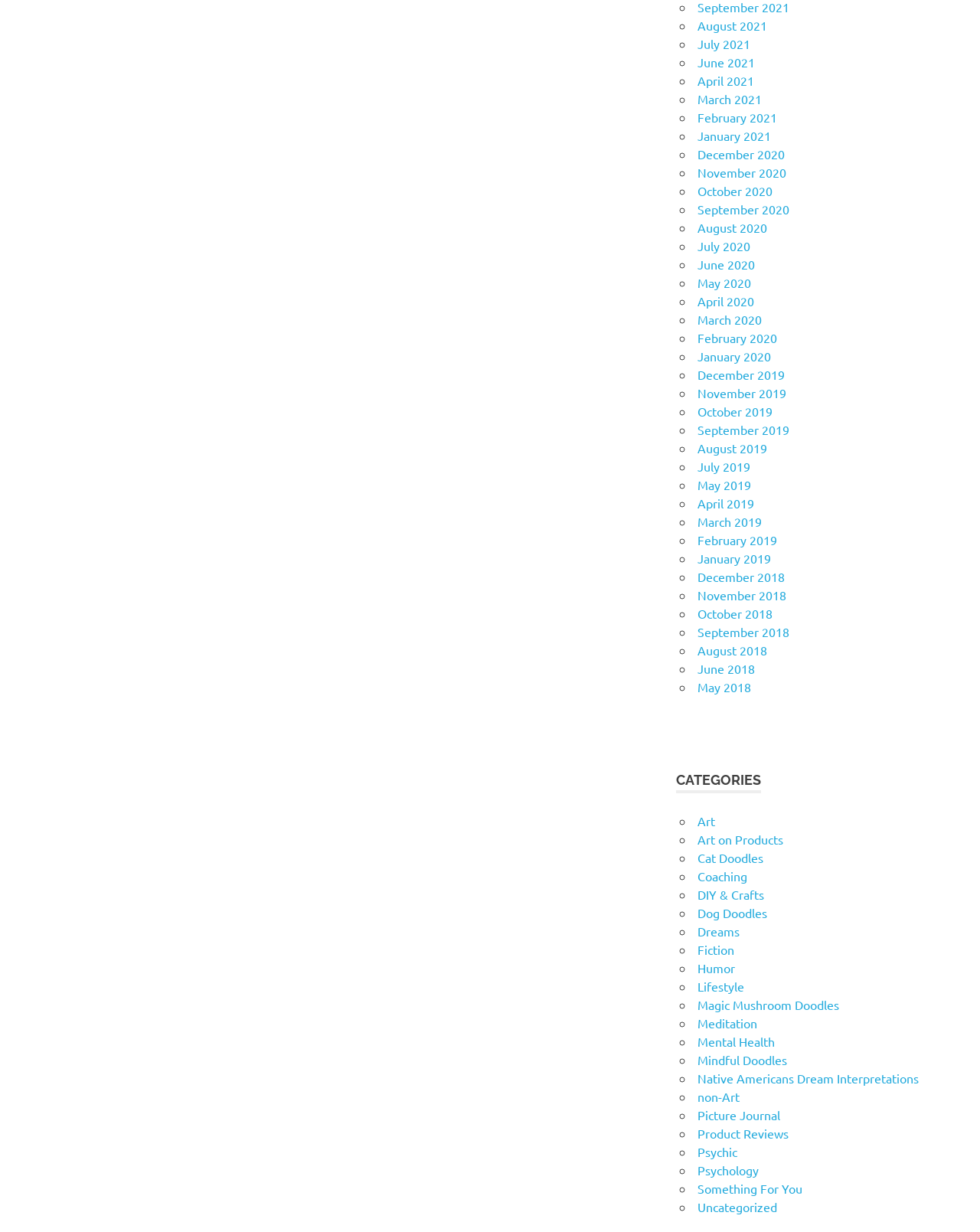Find the bounding box coordinates of the clickable area that will achieve the following instruction: "Browse Art on Products".

[0.712, 0.675, 0.799, 0.688]